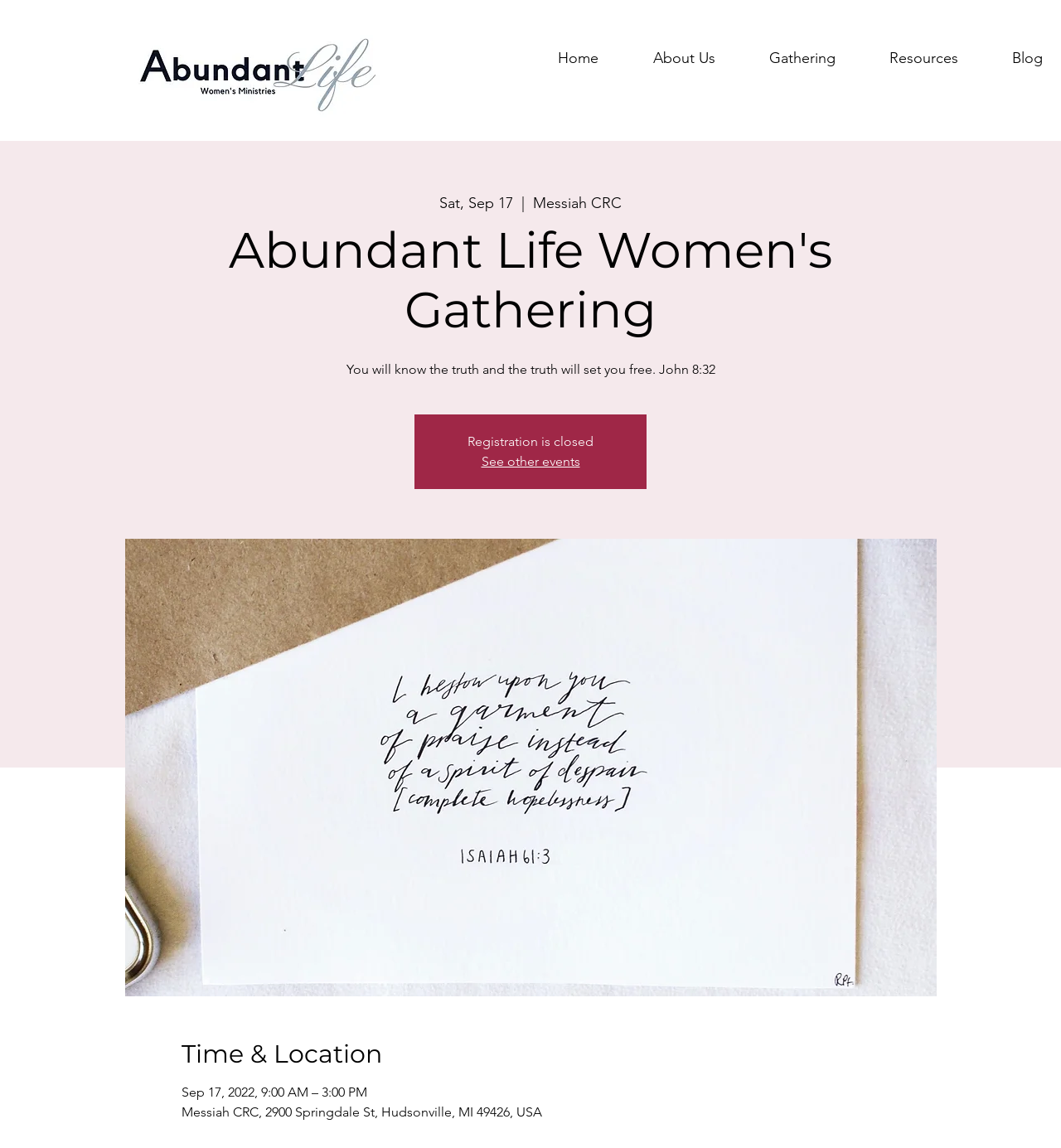What is the organization hosting the event?
Ensure your answer is thorough and detailed.

I found the answer by looking at the root element with the text 'Abundant Life Women's Gathering | Abundant Life', which indicates that Abundant Life is the organization hosting the event.